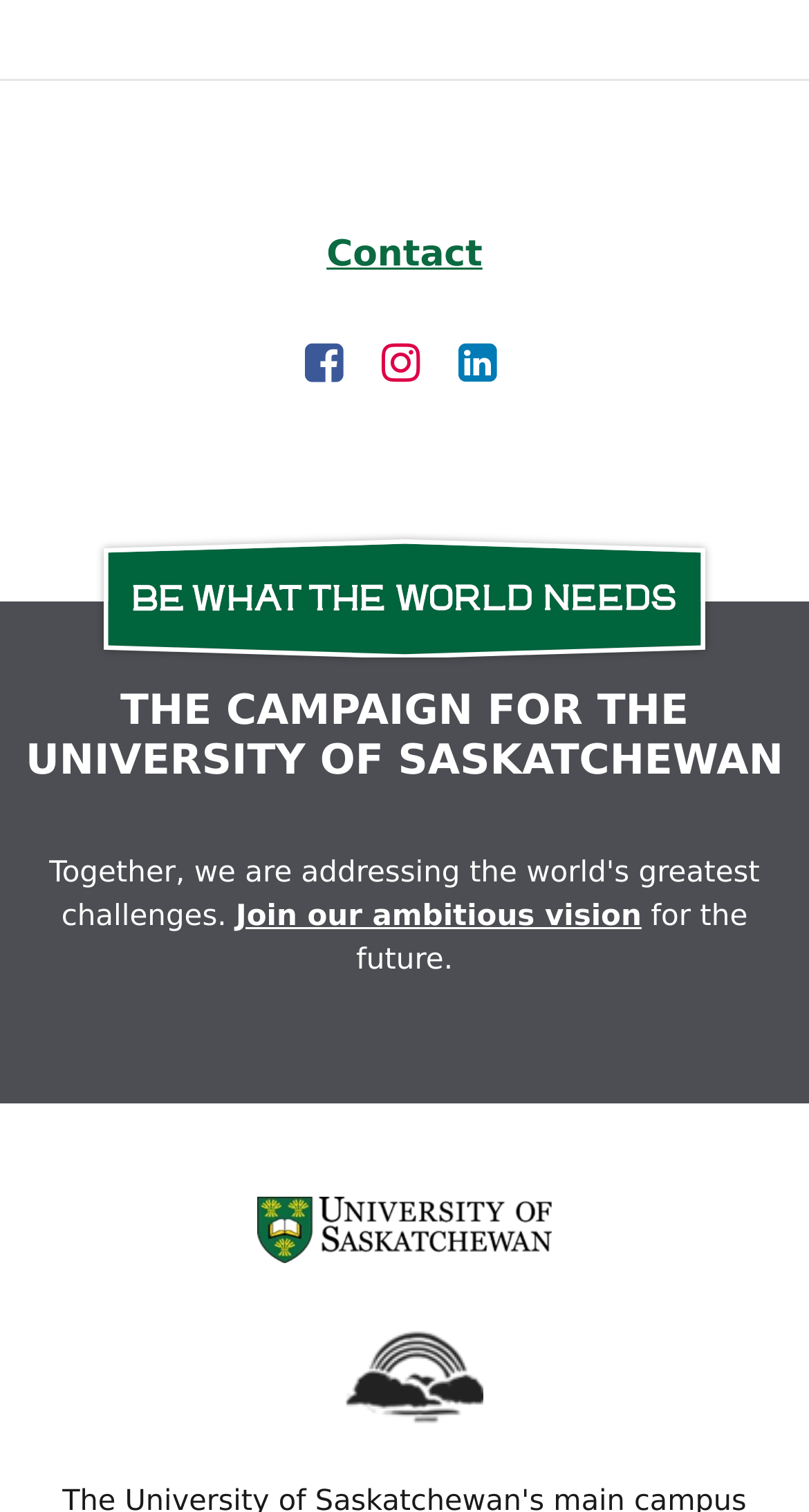Locate the bounding box of the user interface element based on this description: "Contact".

[0.404, 0.155, 0.596, 0.183]